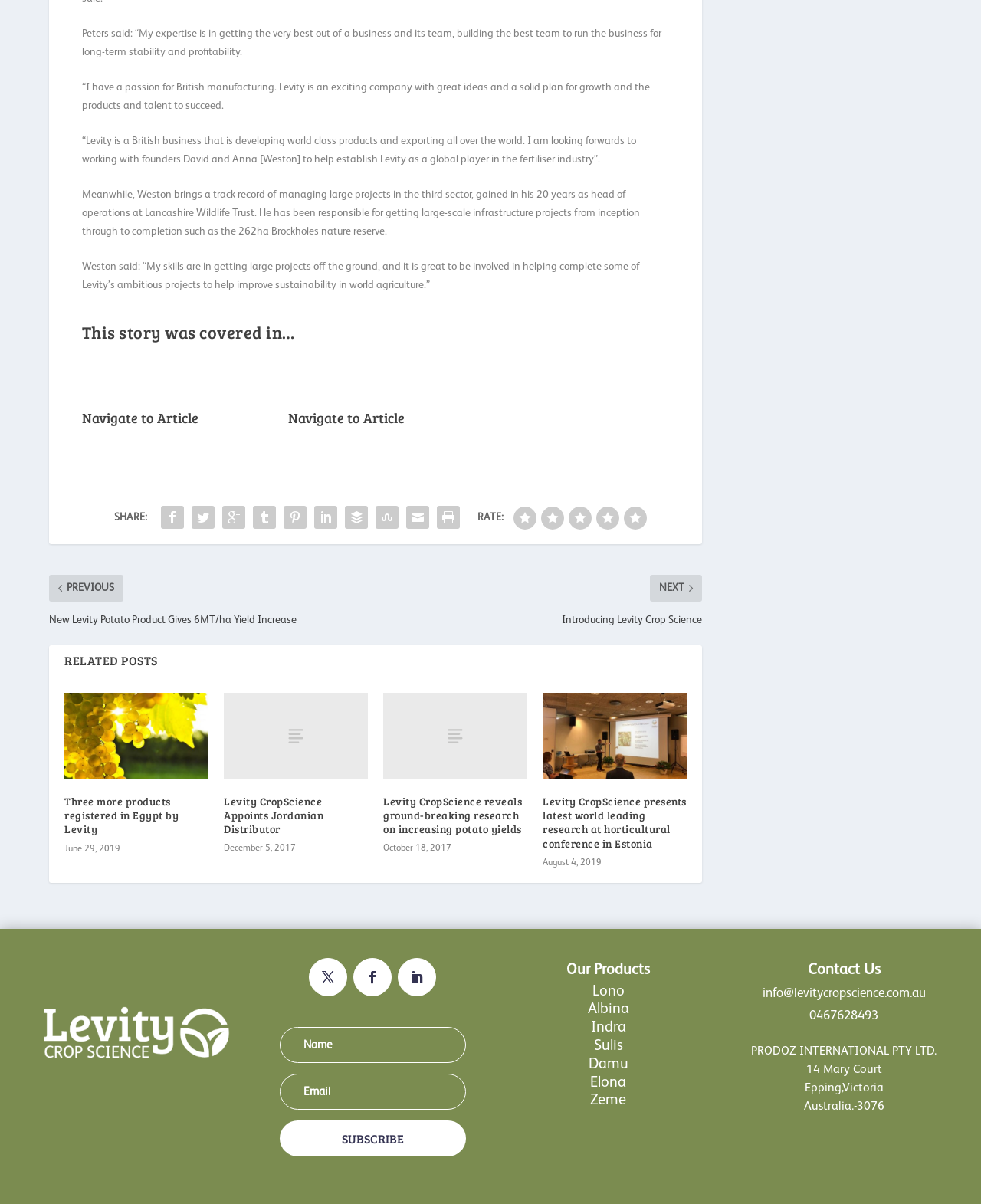Respond with a single word or phrase to the following question: How many products are listed under 'Our Products'?

7